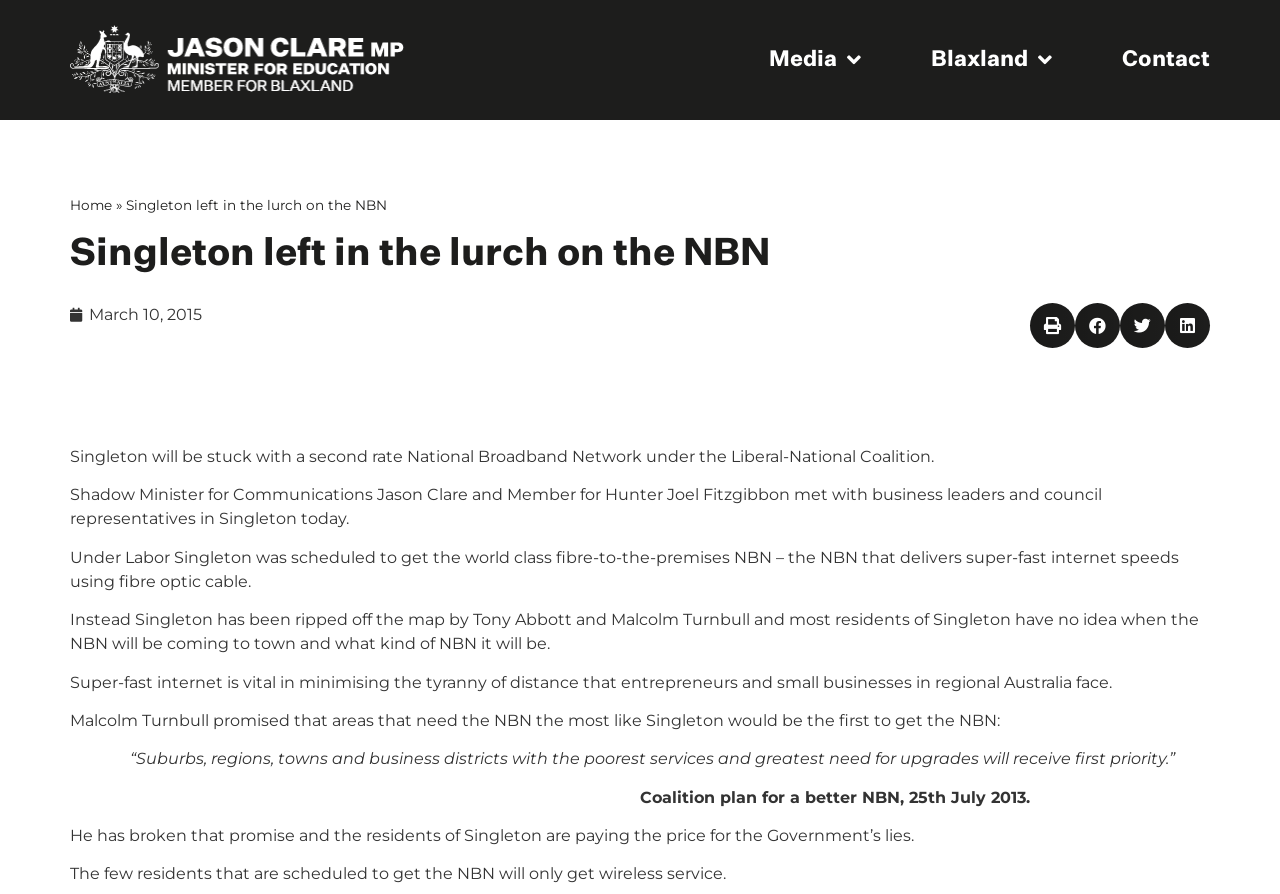Point out the bounding box coordinates of the section to click in order to follow this instruction: "Click the Home link".

[0.055, 0.22, 0.088, 0.238]